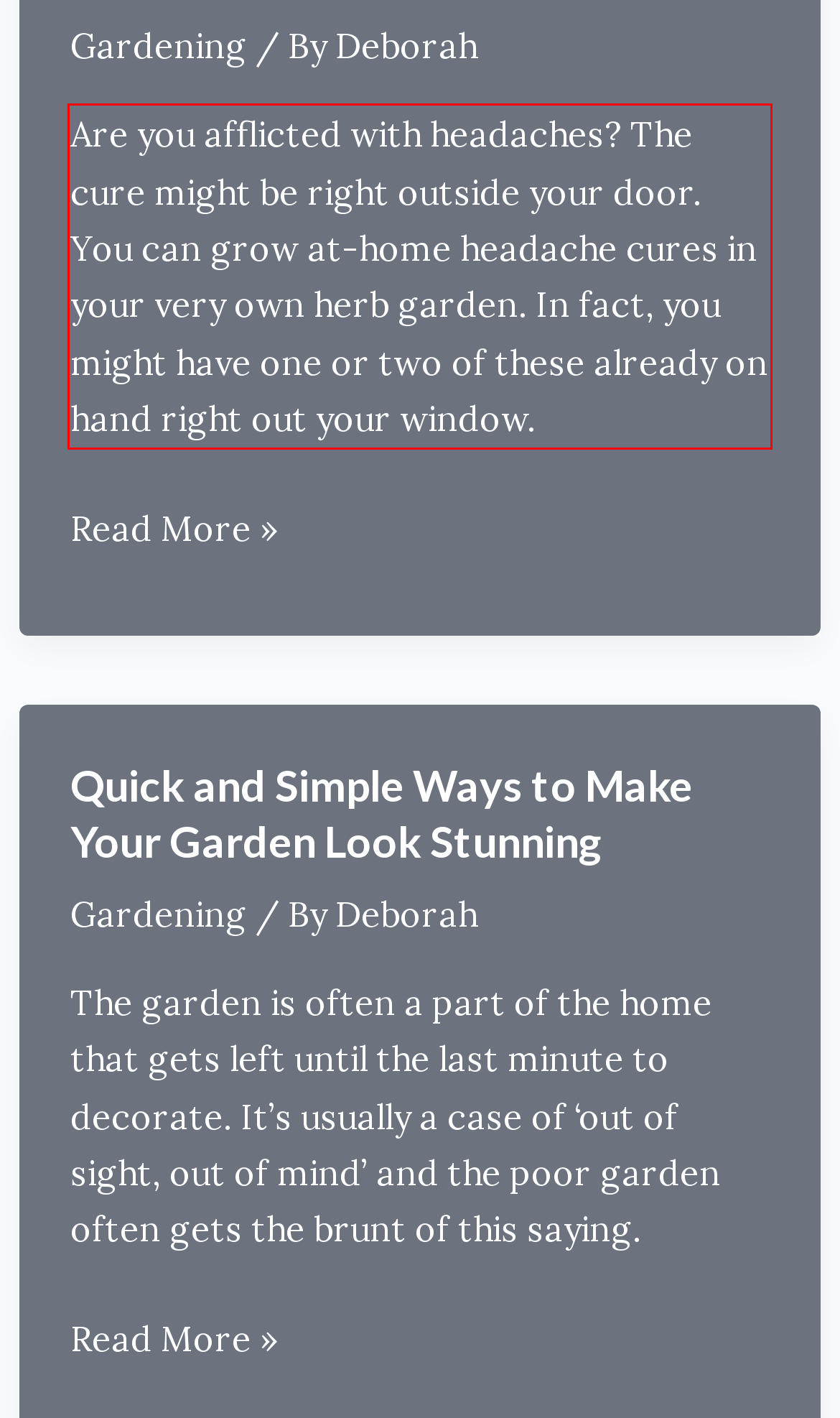Given a webpage screenshot, locate the red bounding box and extract the text content found inside it.

Are you afflicted with headaches? The cure might be right outside your door. You can grow at-home headache cures in your very own herb garden. In fact, you might have one or two of these already on hand right out your window.